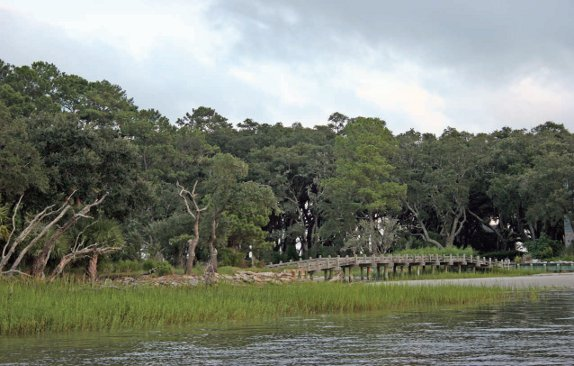Give a thorough description of the image, including any visible elements and their relationships.

The image beautifully captures the serene landscapes of Daufuskie Island, showcasing a wooden walkway that gracefully meanders through lush greenery, leading into a tranquil natural setting. The path is bordered by a variety of trees, their lush foliage framing the scene against a backdrop of softly rolling clouds overhead. This peaceful environment embodies the island's charm, where unpaved roads and an abundance of flora and fauna create a timeless atmosphere, echoing descriptions of the island as a fragile paradise devoid of modern disturbances. Daufuskie Island is a sanctuary for nature enthusiasts, inspiring tranquility and connection with the natural world.